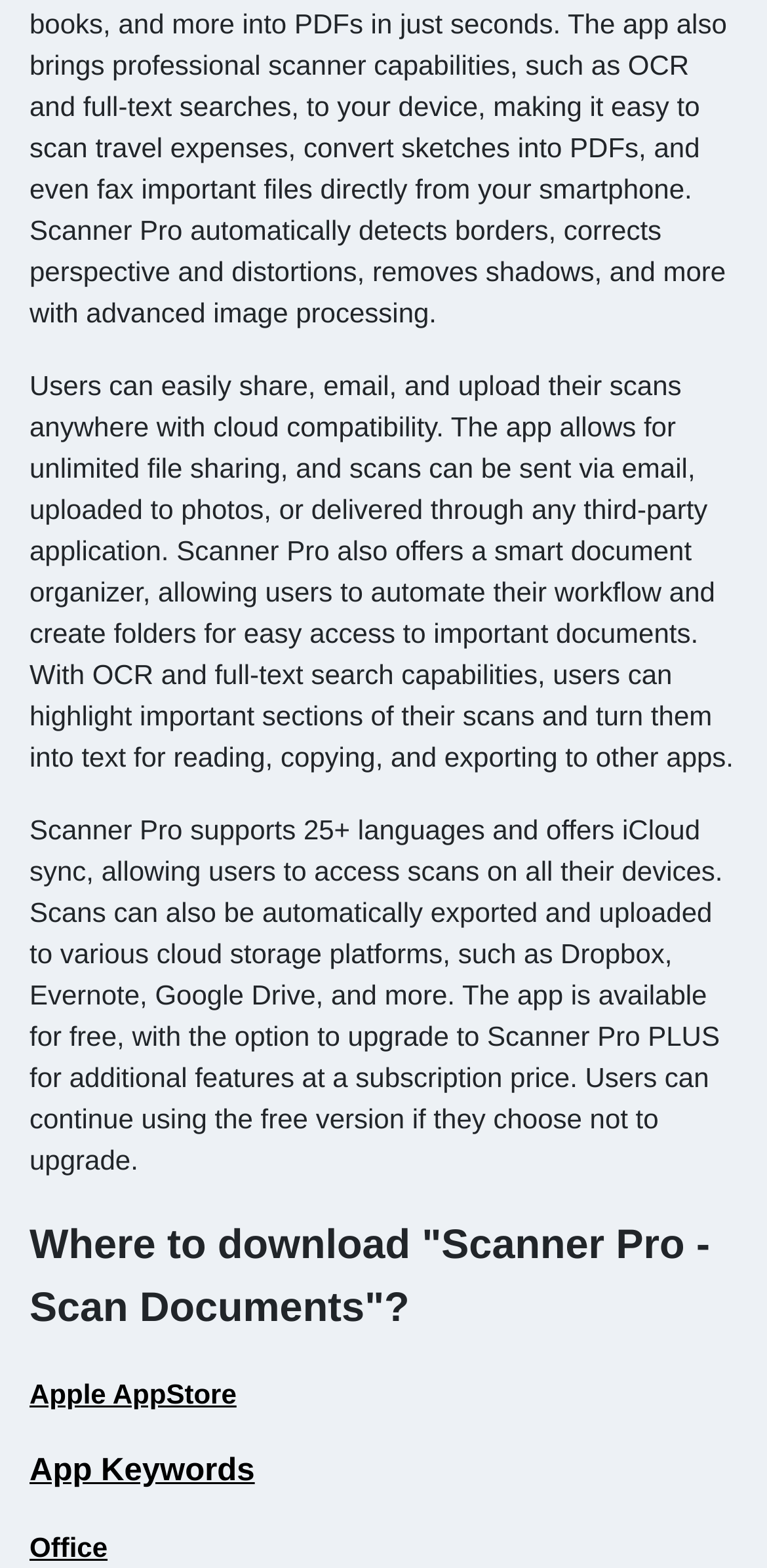Determine the bounding box coordinates of the UI element described below. Use the format (top-left x, top-left y, bottom-right x, bottom-right y) with floating point numbers between 0 and 1: Office

[0.038, 0.976, 0.14, 0.996]